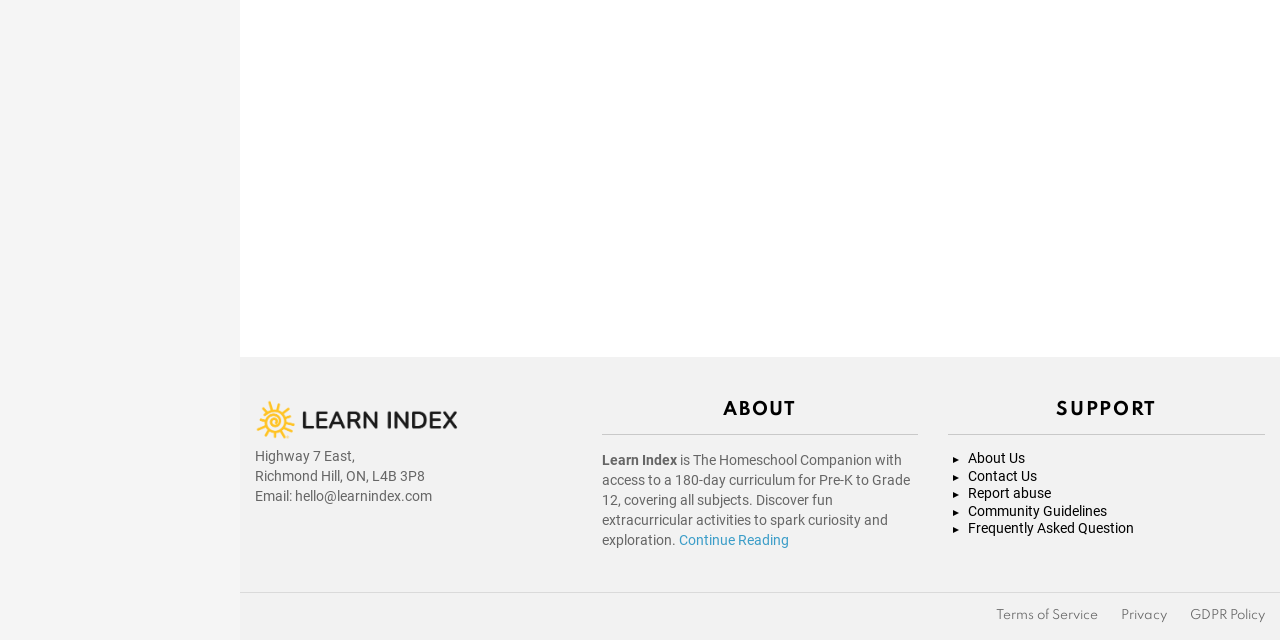Determine the bounding box for the UI element as described: "Contact Us". The coordinates should be represented as four float numbers between 0 and 1, formatted as [left, top, right, bottom].

[0.741, 0.73, 0.988, 0.758]